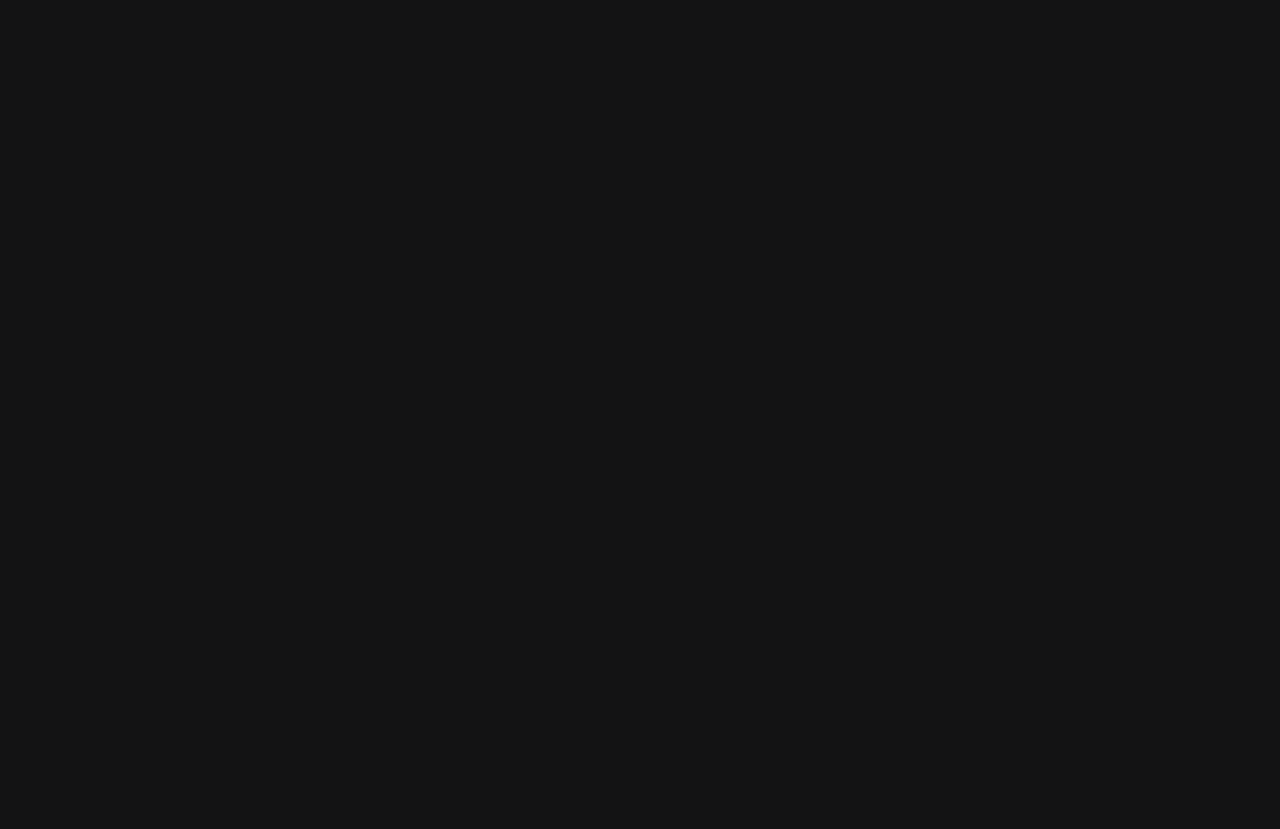Can you pinpoint the bounding box coordinates for the clickable element required for this instruction: "Call the salon"? The coordinates should be four float numbers between 0 and 1, i.e., [left, top, right, bottom].

[0.815, 0.0, 0.962, 0.04]